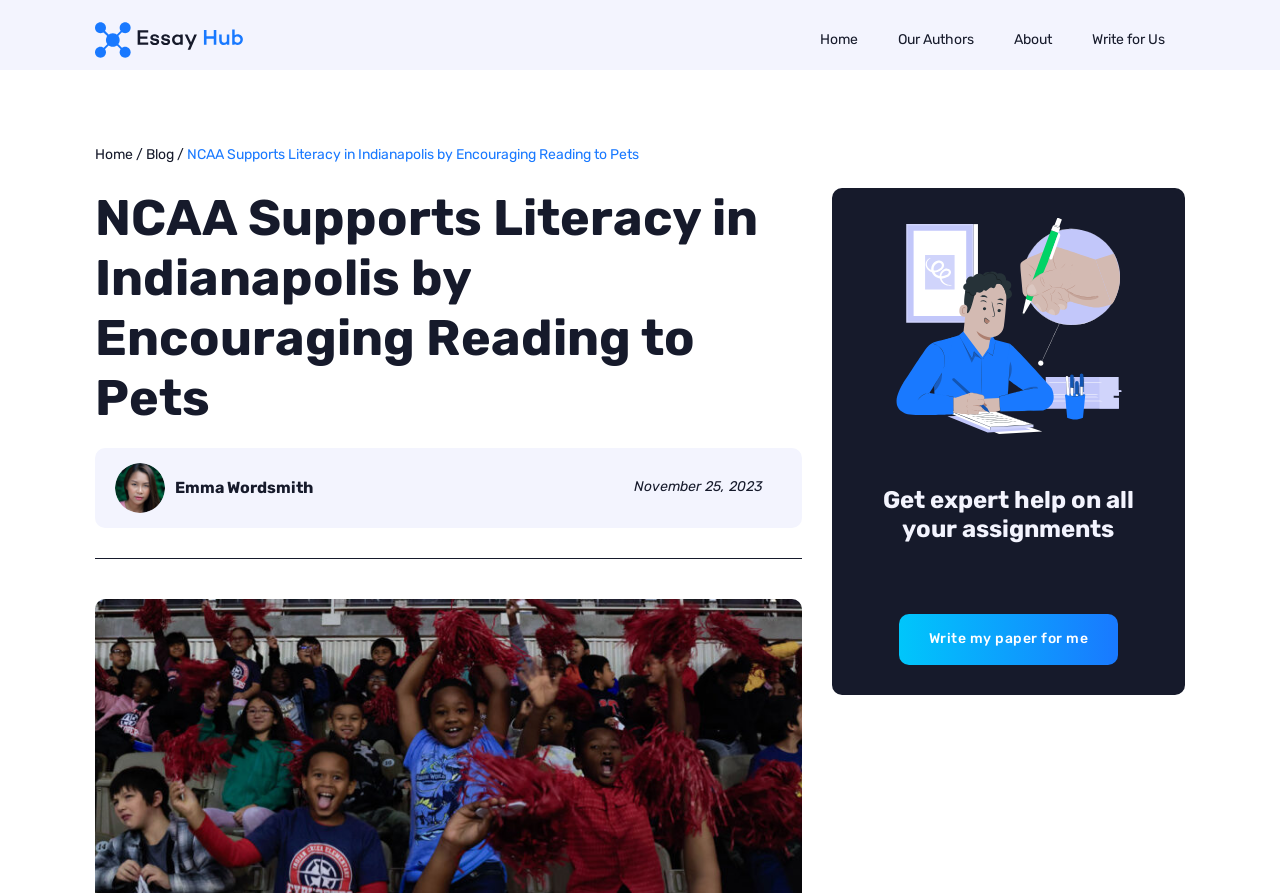Provide your answer in one word or a succinct phrase for the question: 
What is the name of the website's blog section?

Blog